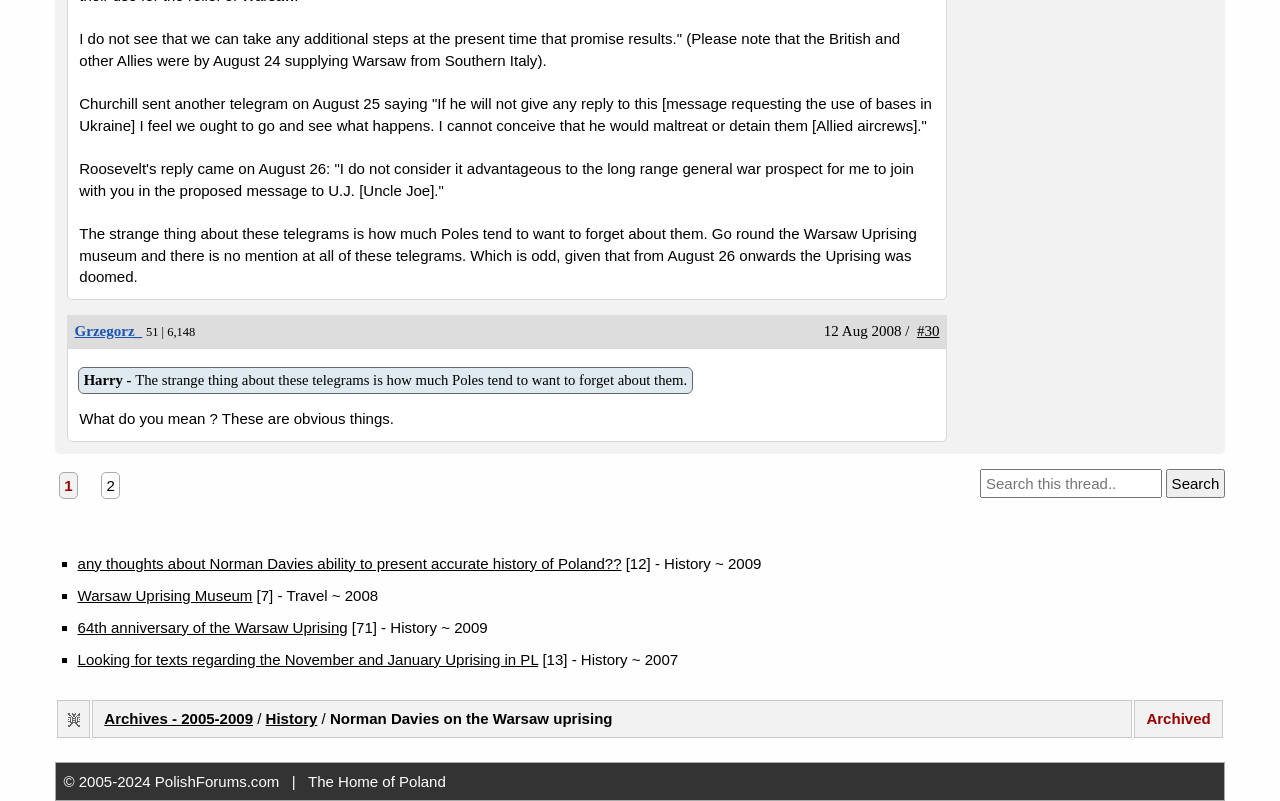Respond to the question below with a single word or phrase: What is the purpose of the textbox at the bottom of the page?

Search